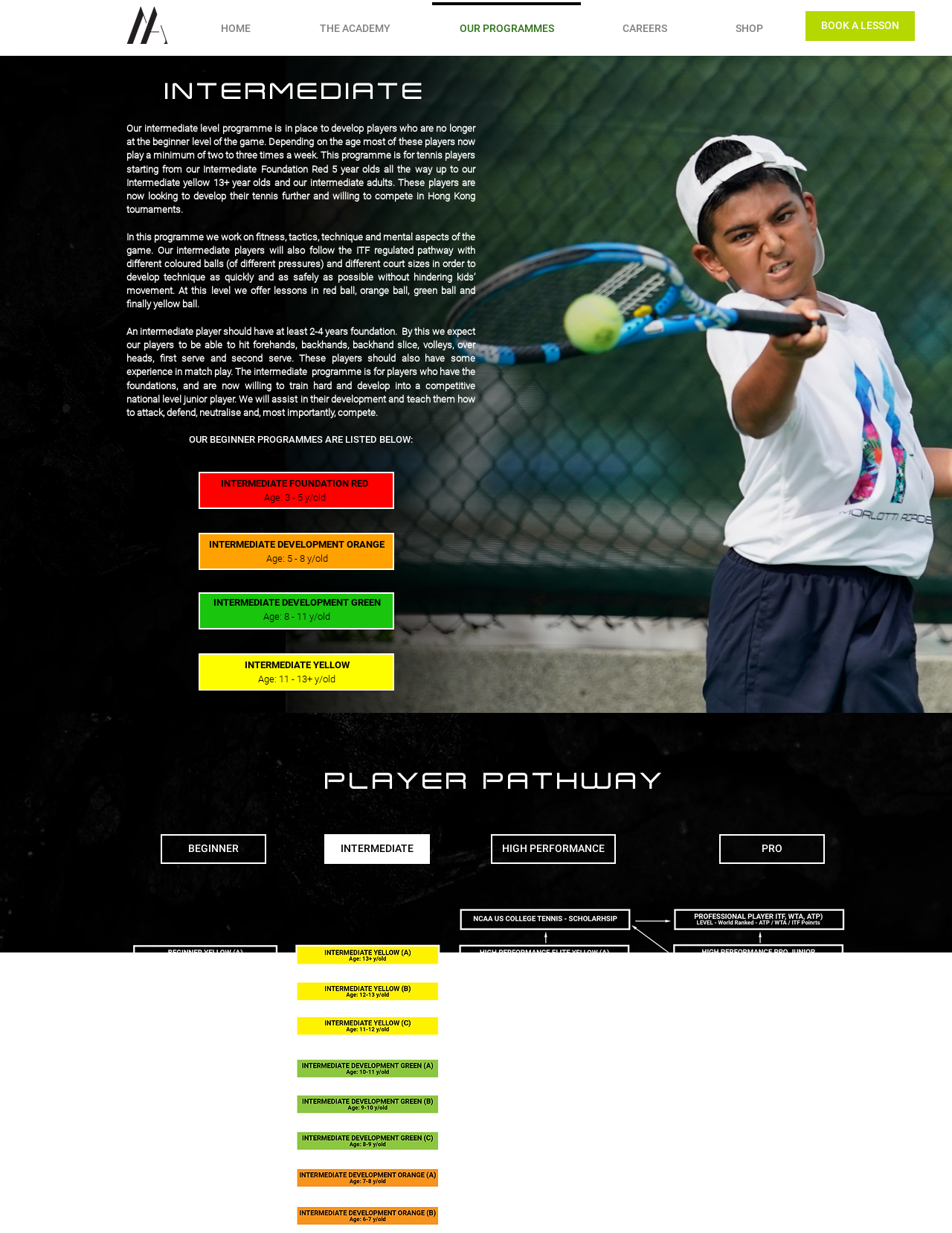Answer briefly with one word or phrase:
What age range is the 'INTERMEDIATE FOUNDATION RED' programme for?

3 - 5 years old